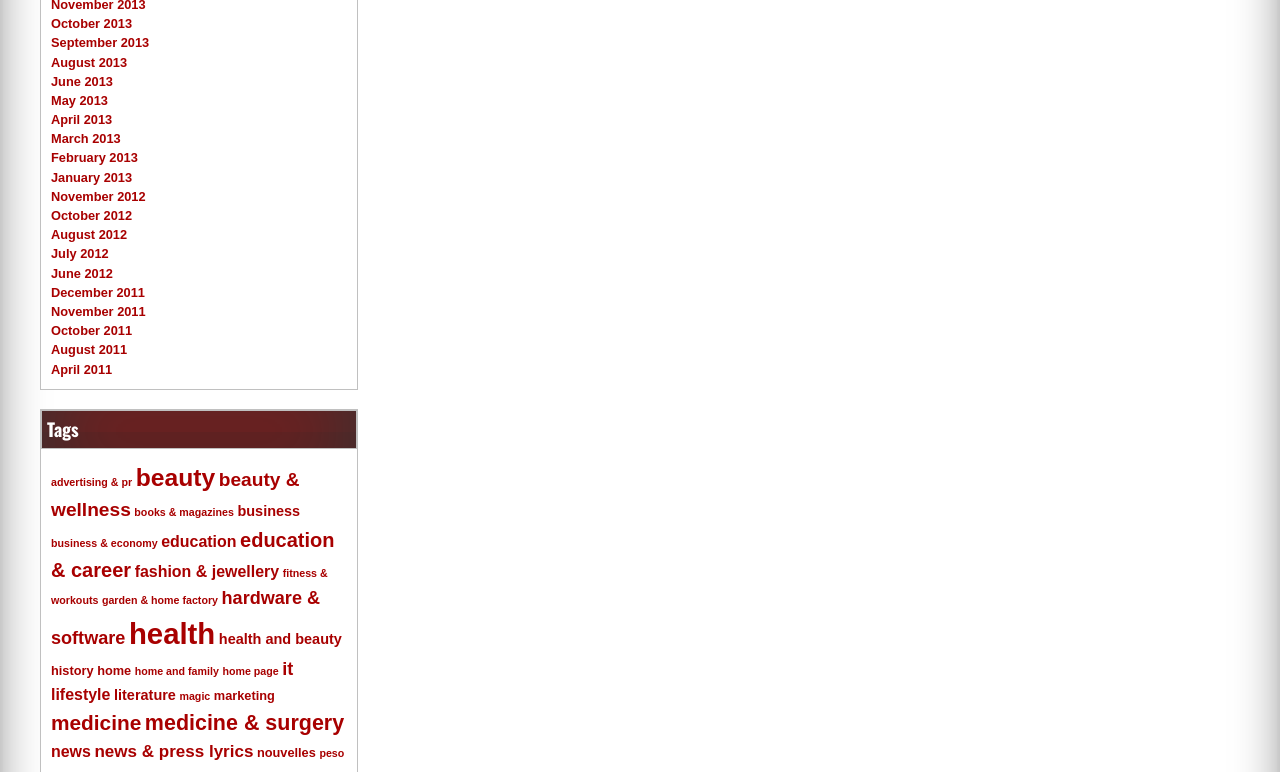How many months are listed in the archive section?
Look at the screenshot and give a one-word or phrase answer.

24